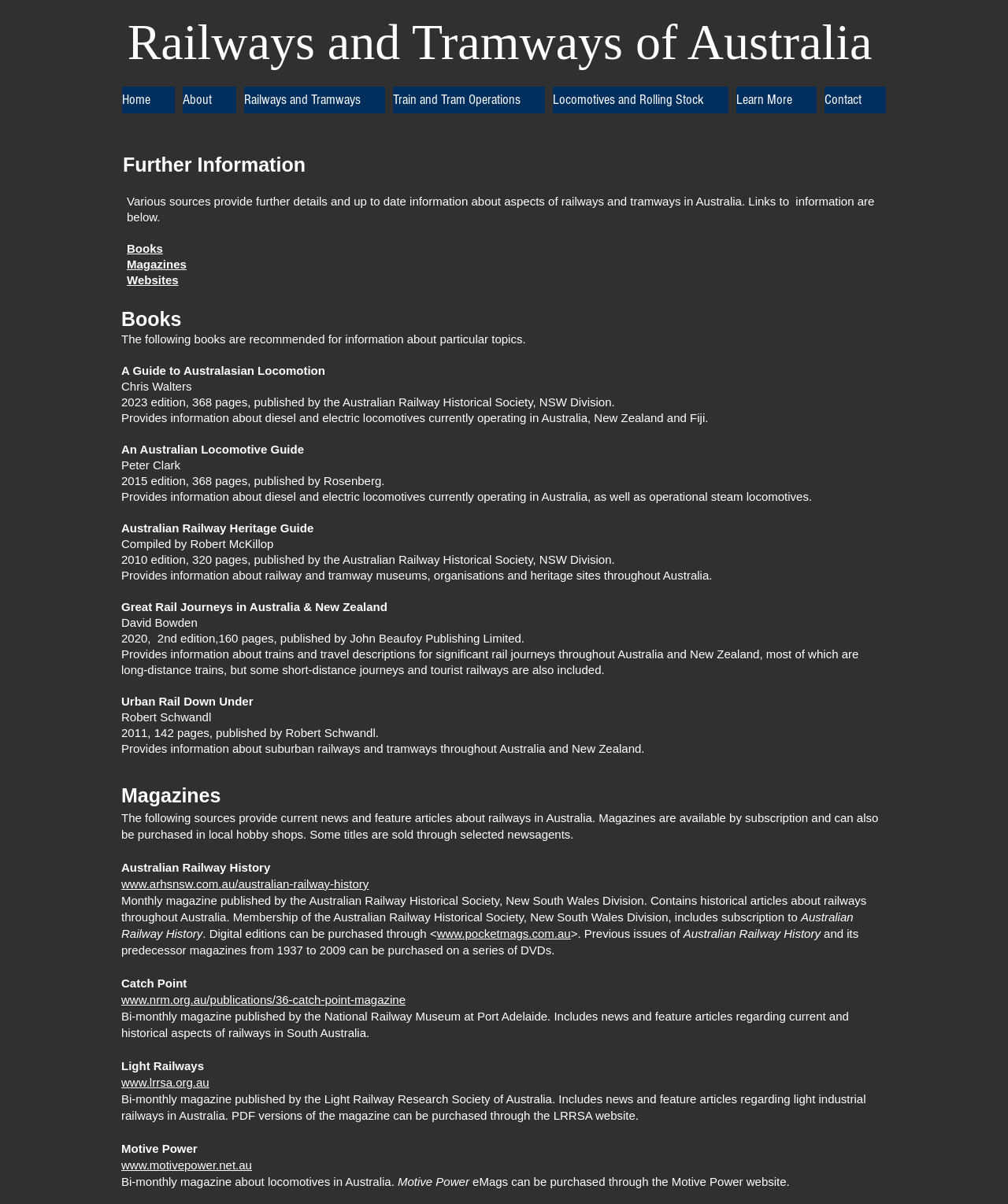Determine the bounding box for the described UI element: "Railways and Tramways".

[0.242, 0.072, 0.382, 0.094]